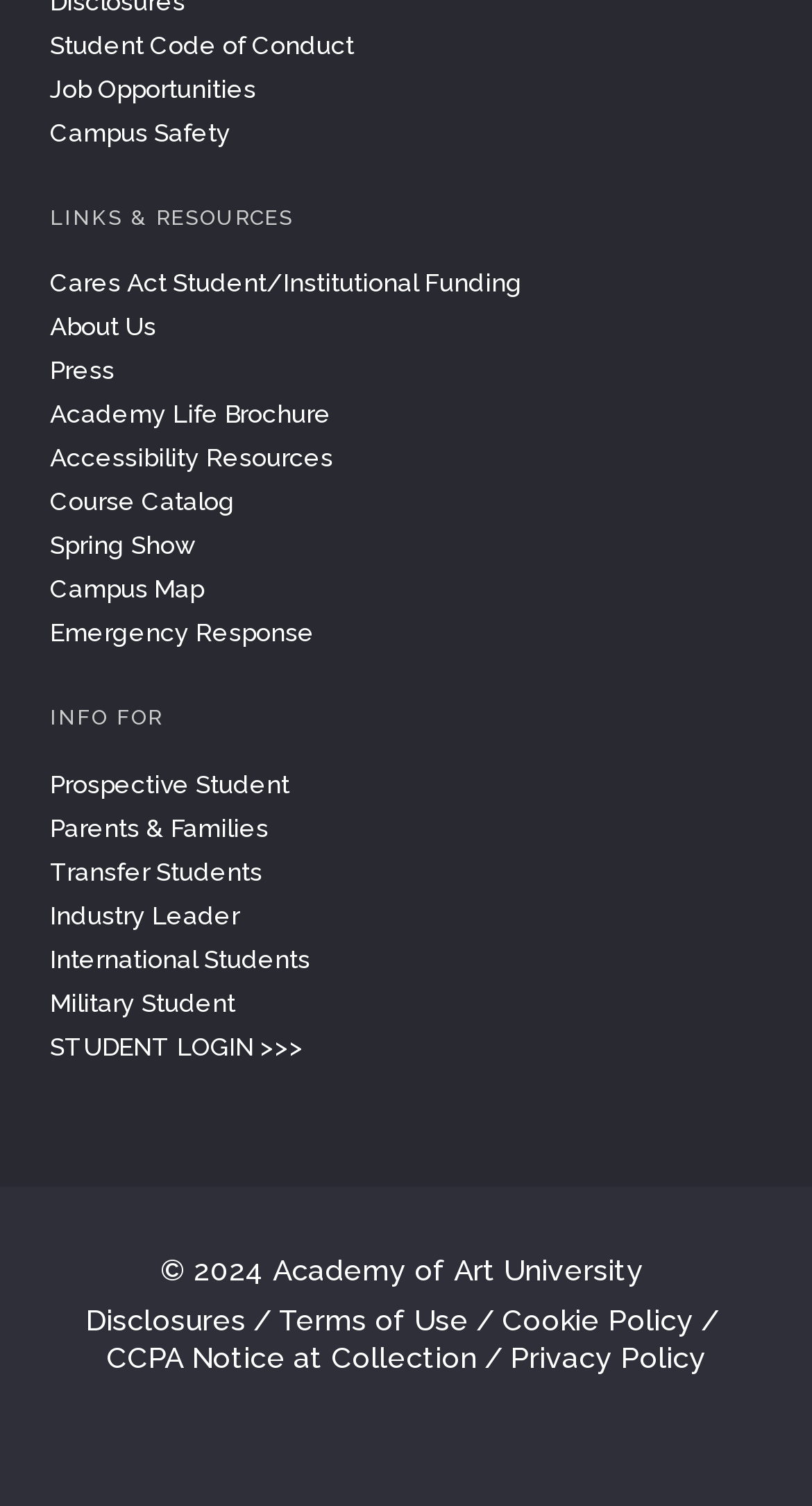What is the copyright year mentioned at the bottom of the webpage?
Provide a short answer using one word or a brief phrase based on the image.

2024